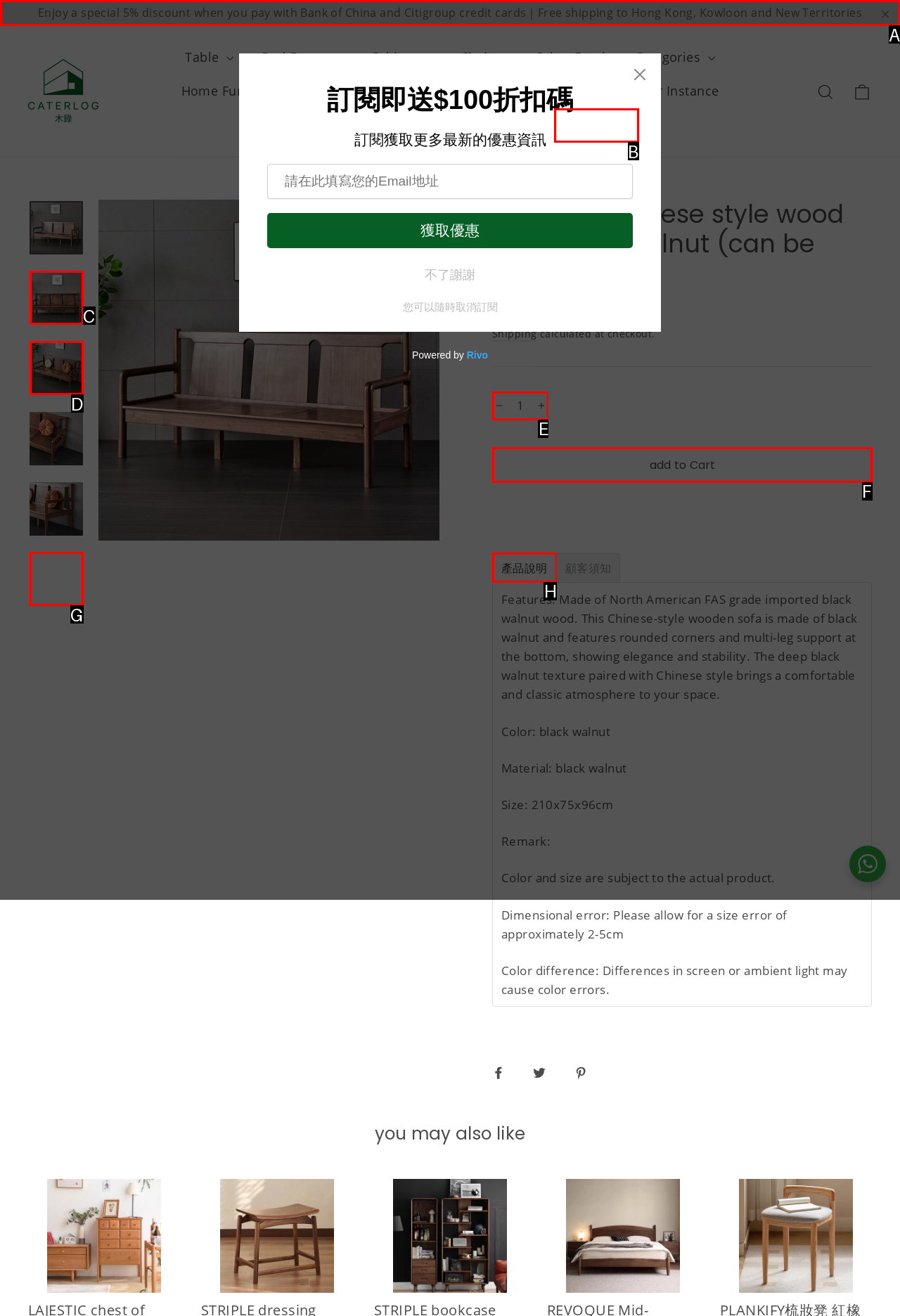Identify the correct UI element to click to achieve the task: Customize the quantity.
Answer with the letter of the appropriate option from the choices given.

E